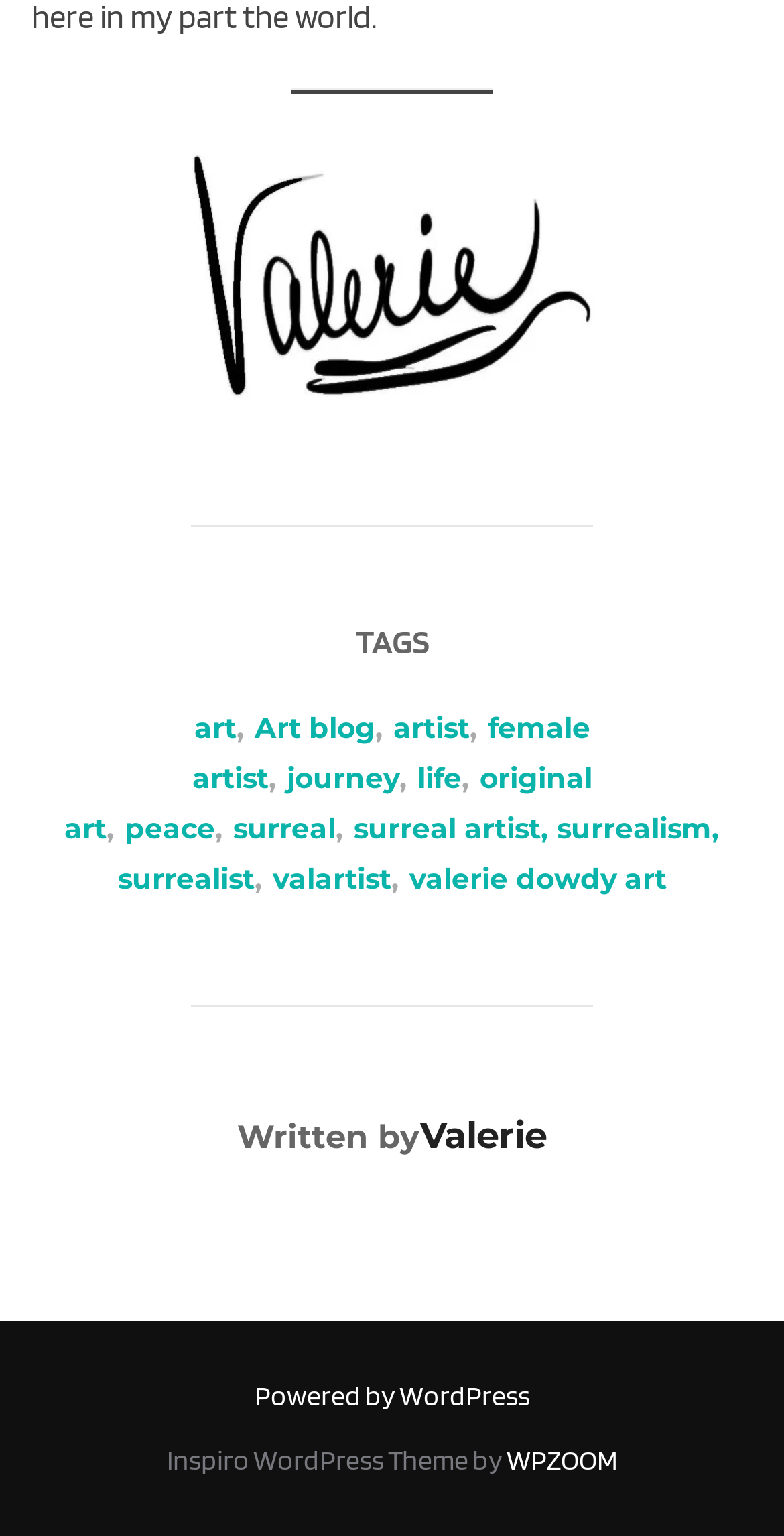Answer the question below in one word or phrase:
How many links are there in the footer section?

11